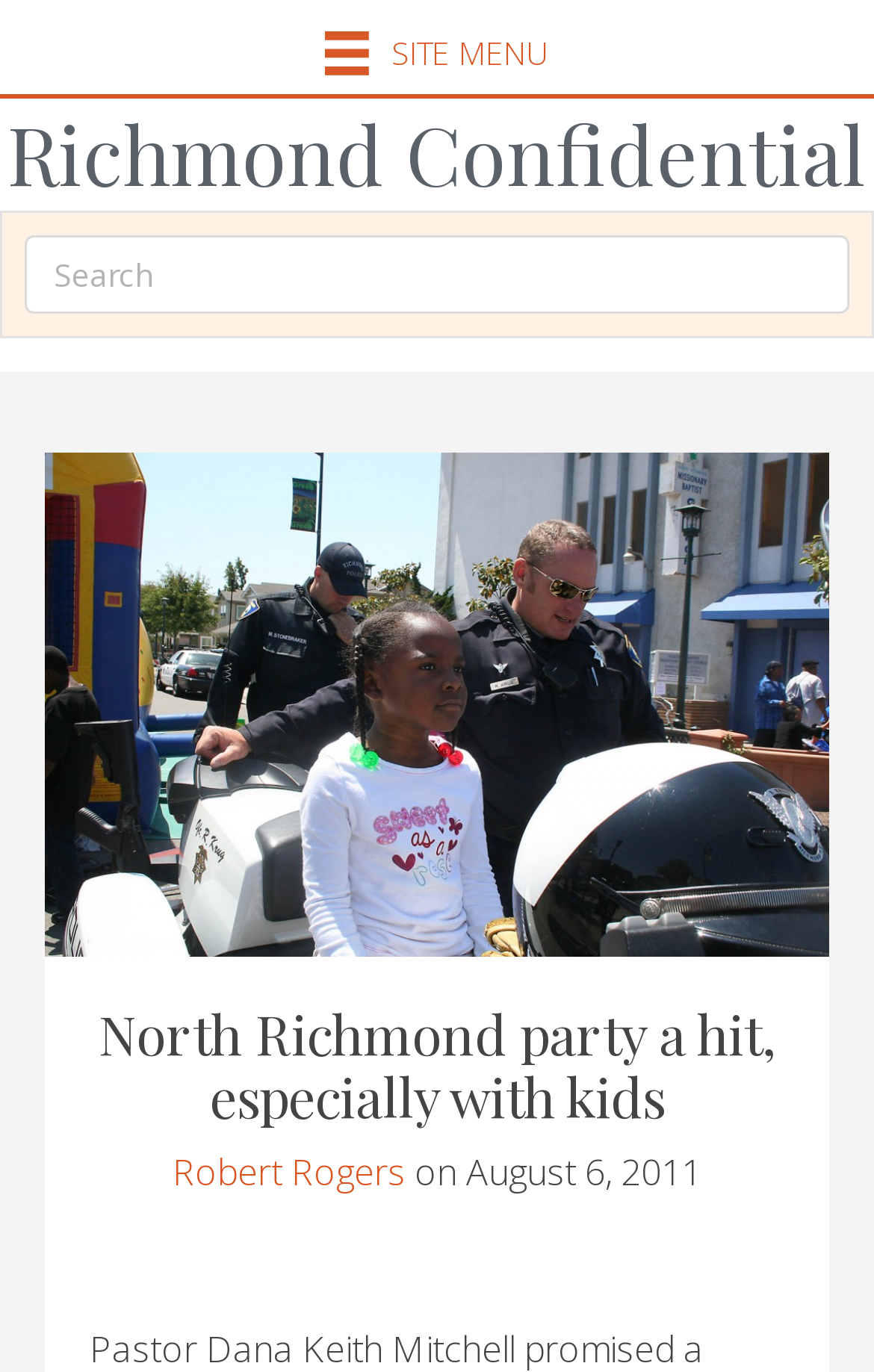Provide a brief response to the question using a single word or phrase: 
Who wrote the article?

Robert Rogers